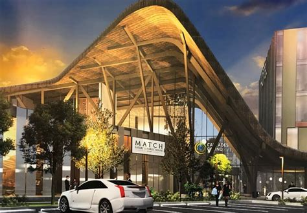With reference to the screenshot, provide a detailed response to the question below:
What is the purpose of the 'MATCH' sign on the building's facade?

The caption suggests that the 'MATCH' sign indicates a 'vibrant area within the casino likely dedicated to dining or entertainment', implying that the sign is related to a specific area or venue within the casino.